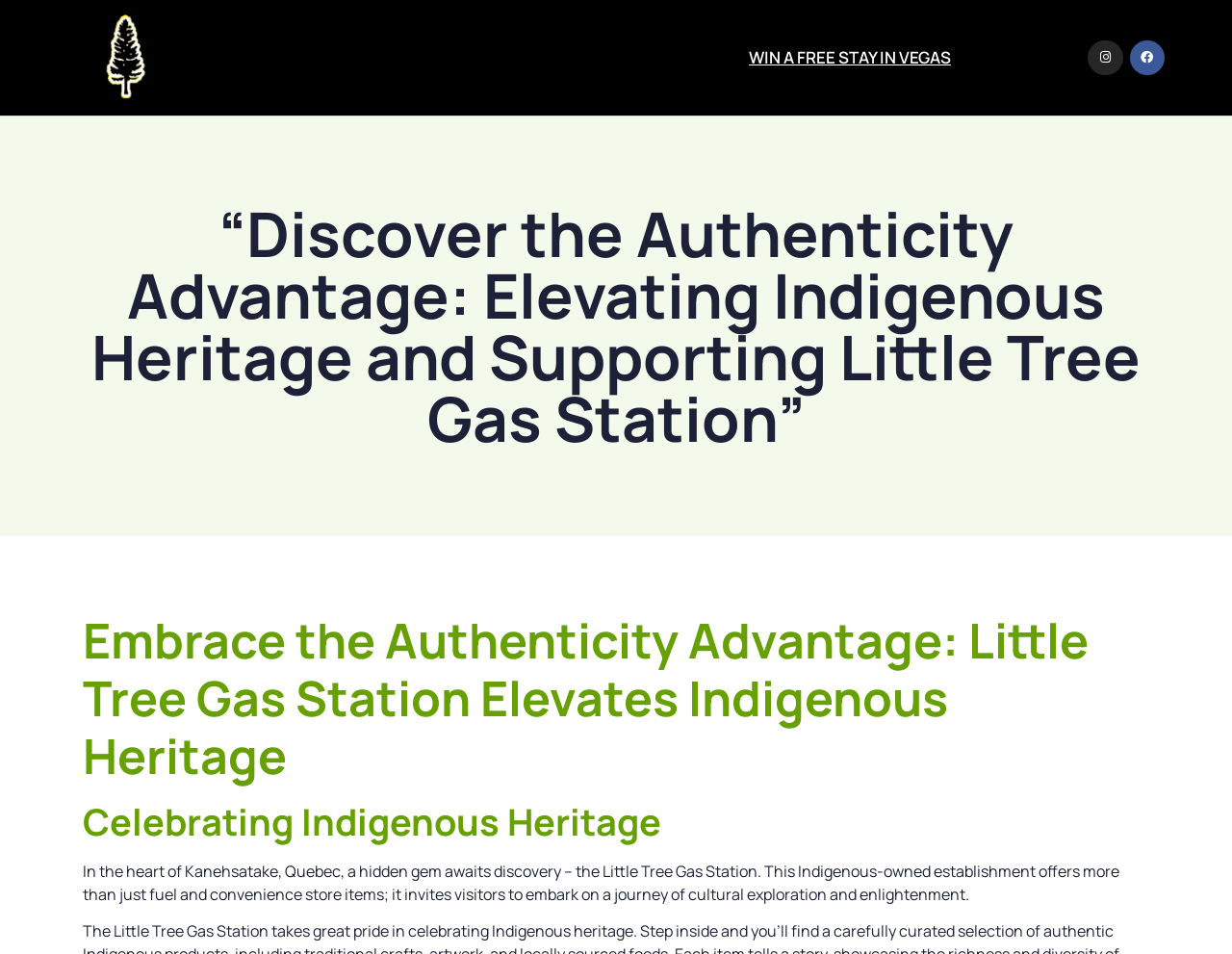What is the theme of the webpage?
Please craft a detailed and exhaustive response to the question.

The theme of the webpage can be inferred from the headings 'Celebrating Indigenous Heritage' and 'Embrace the Authenticity Advantage: Little Tree Gas Station Elevates Indigenous Heritage' which suggest that the webpage is focused on promoting and celebrating Indigenous Heritage.